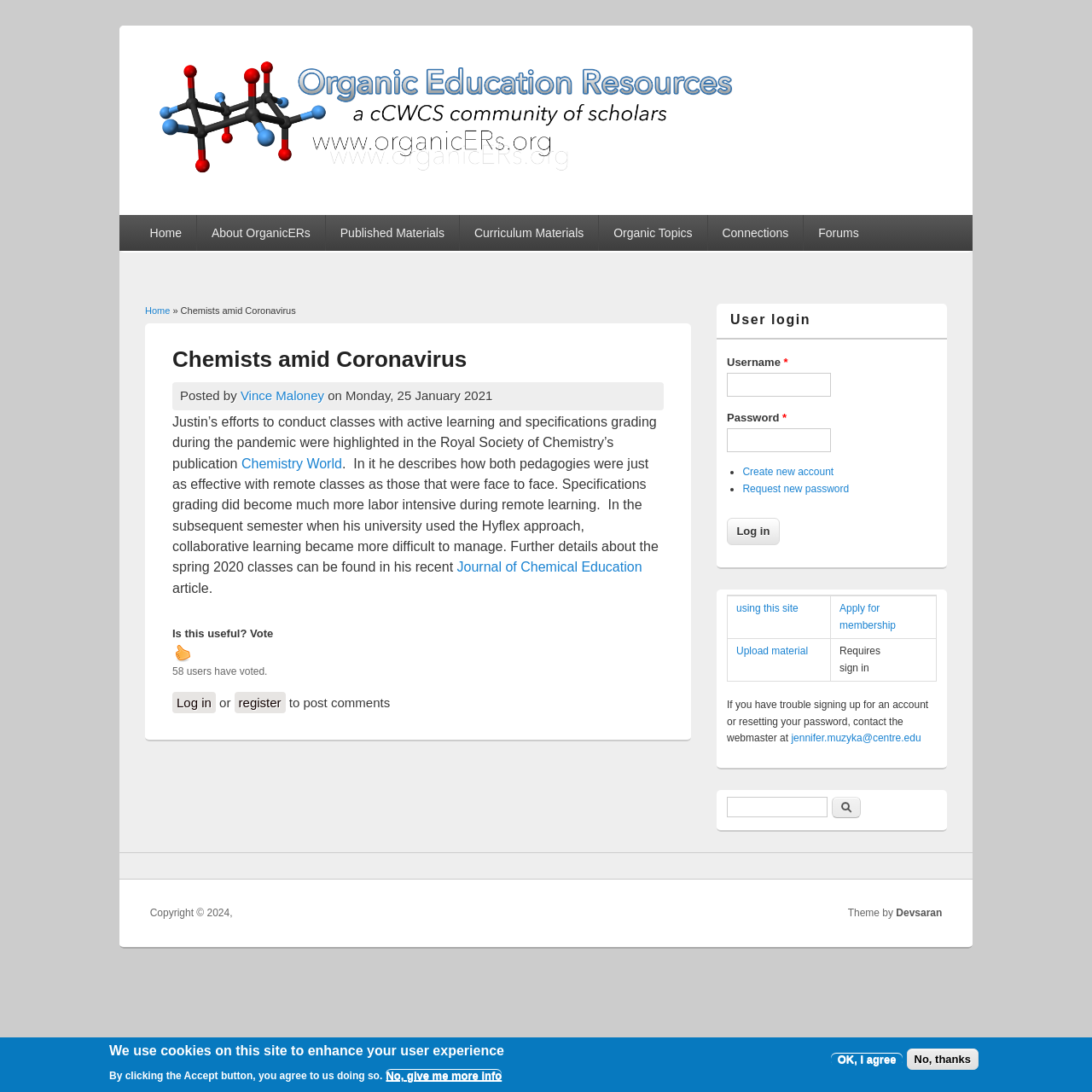Could you provide the bounding box coordinates for the portion of the screen to click to complete this instruction: "Click the Home link"?

[0.133, 0.151, 0.867, 0.164]